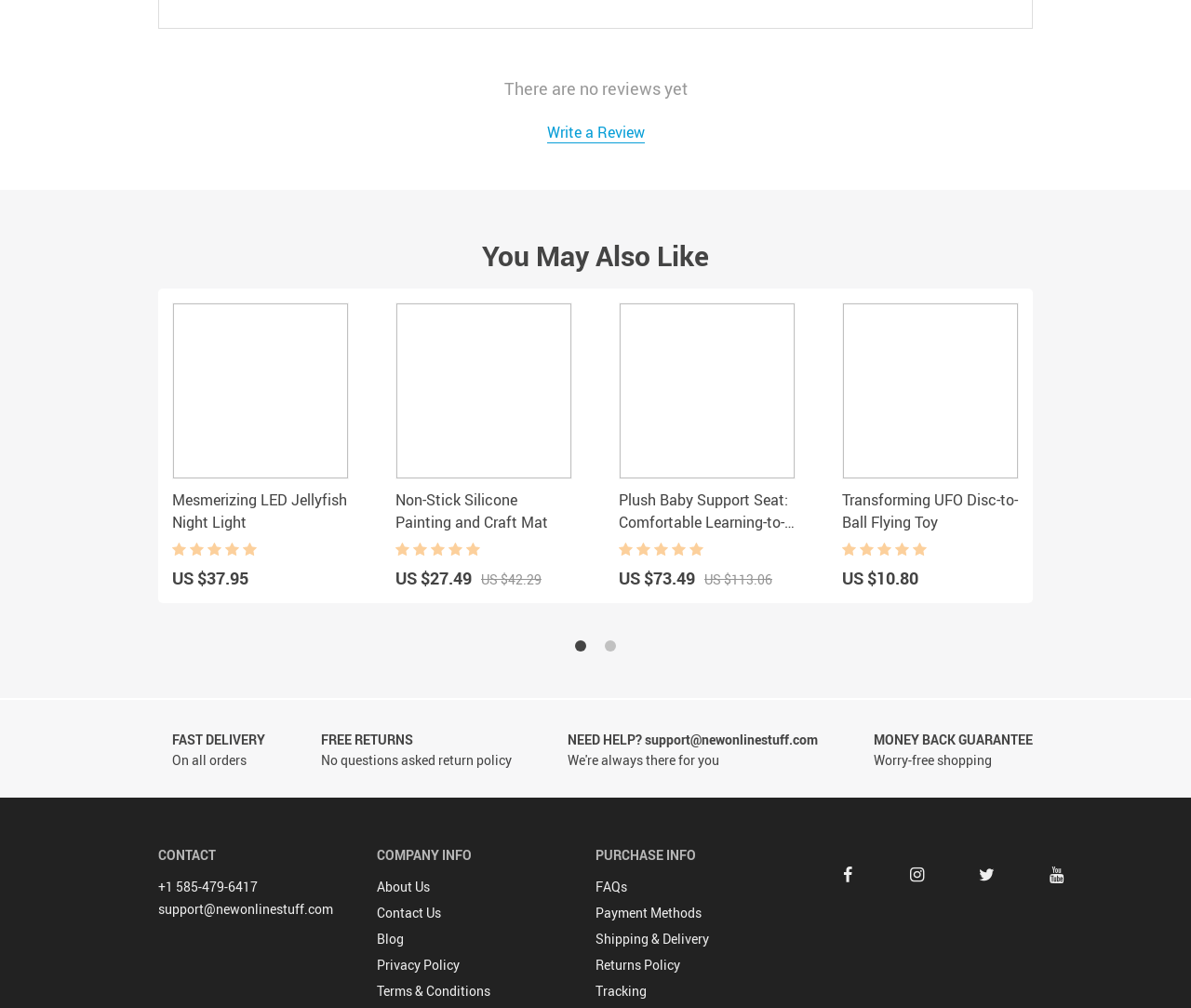Please locate the bounding box coordinates of the element that should be clicked to complete the given instruction: "View product details of Mesmerizing LED Jellyfish Night Light".

[0.133, 0.286, 0.305, 0.598]